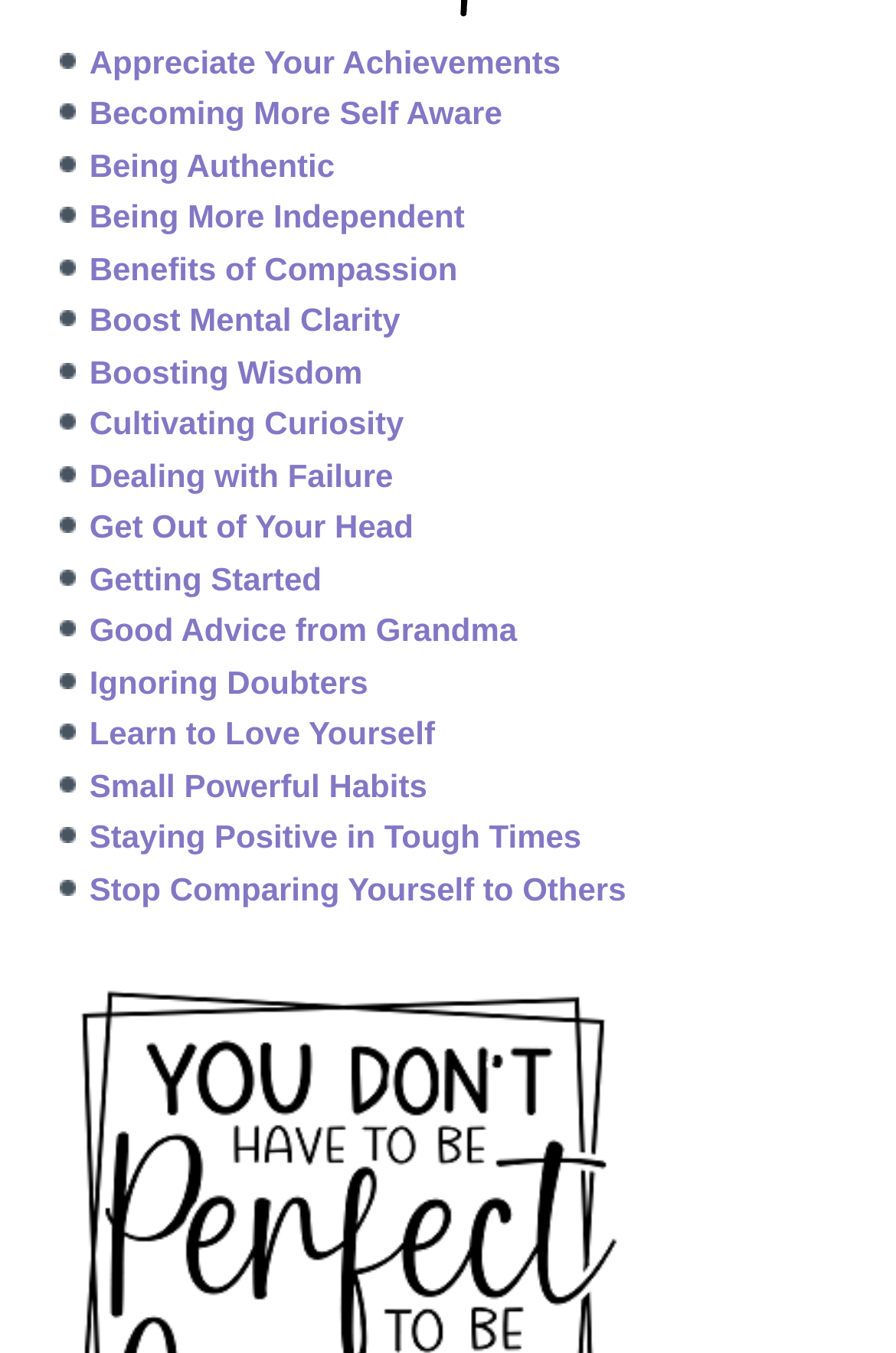Predict the bounding box of the UI element based on this description: "Boosting Wisdom".

[0.1, 0.261, 0.405, 0.288]